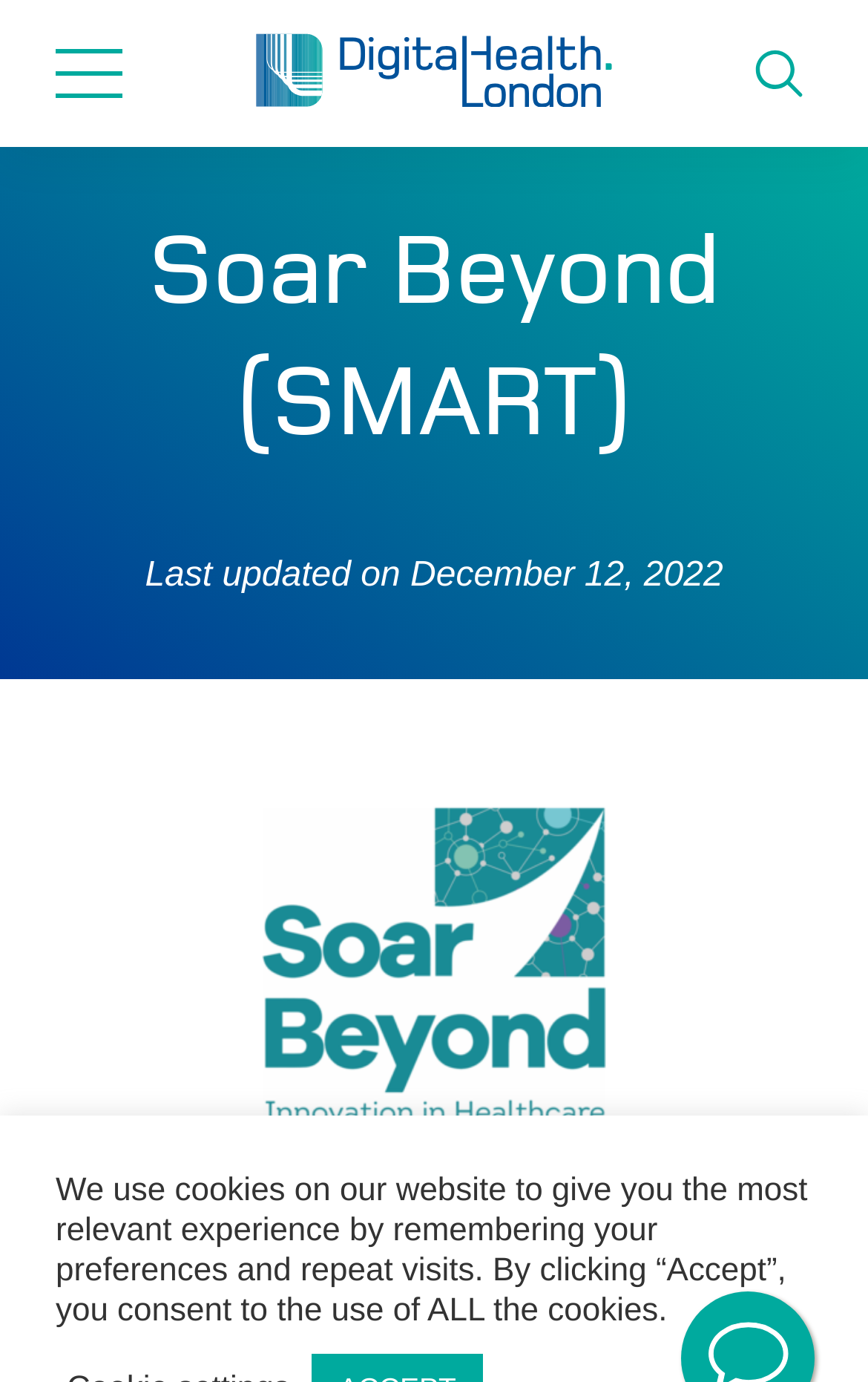Please identify the bounding box coordinates of the element's region that needs to be clicked to fulfill the following instruction: "Search the site". The bounding box coordinates should consist of four float numbers between 0 and 1, i.e., [left, top, right, bottom].

[0.833, 0.013, 0.962, 0.093]